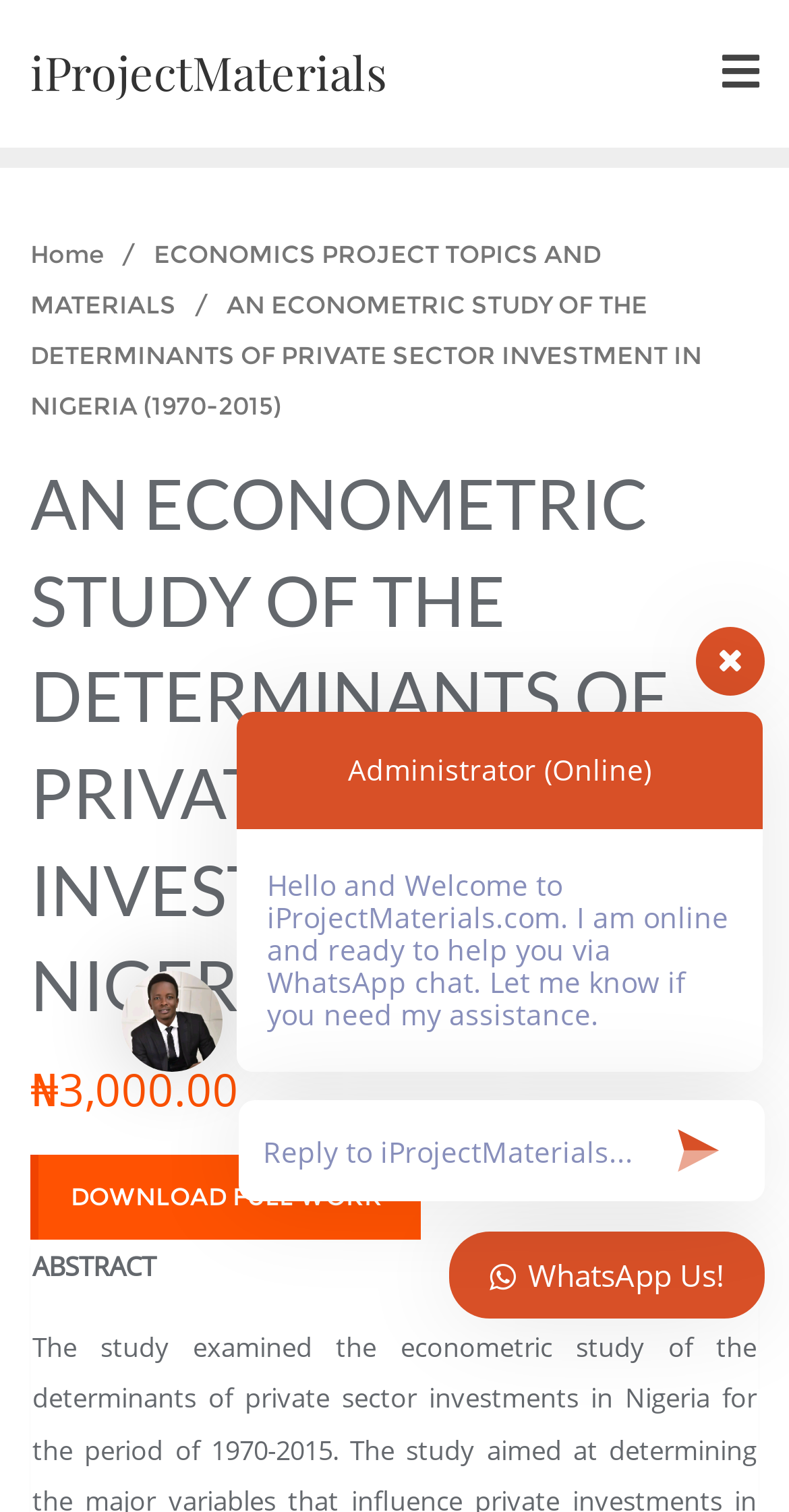What is the price of the full work?
Based on the screenshot, provide your answer in one word or phrase.

₦3,000.00